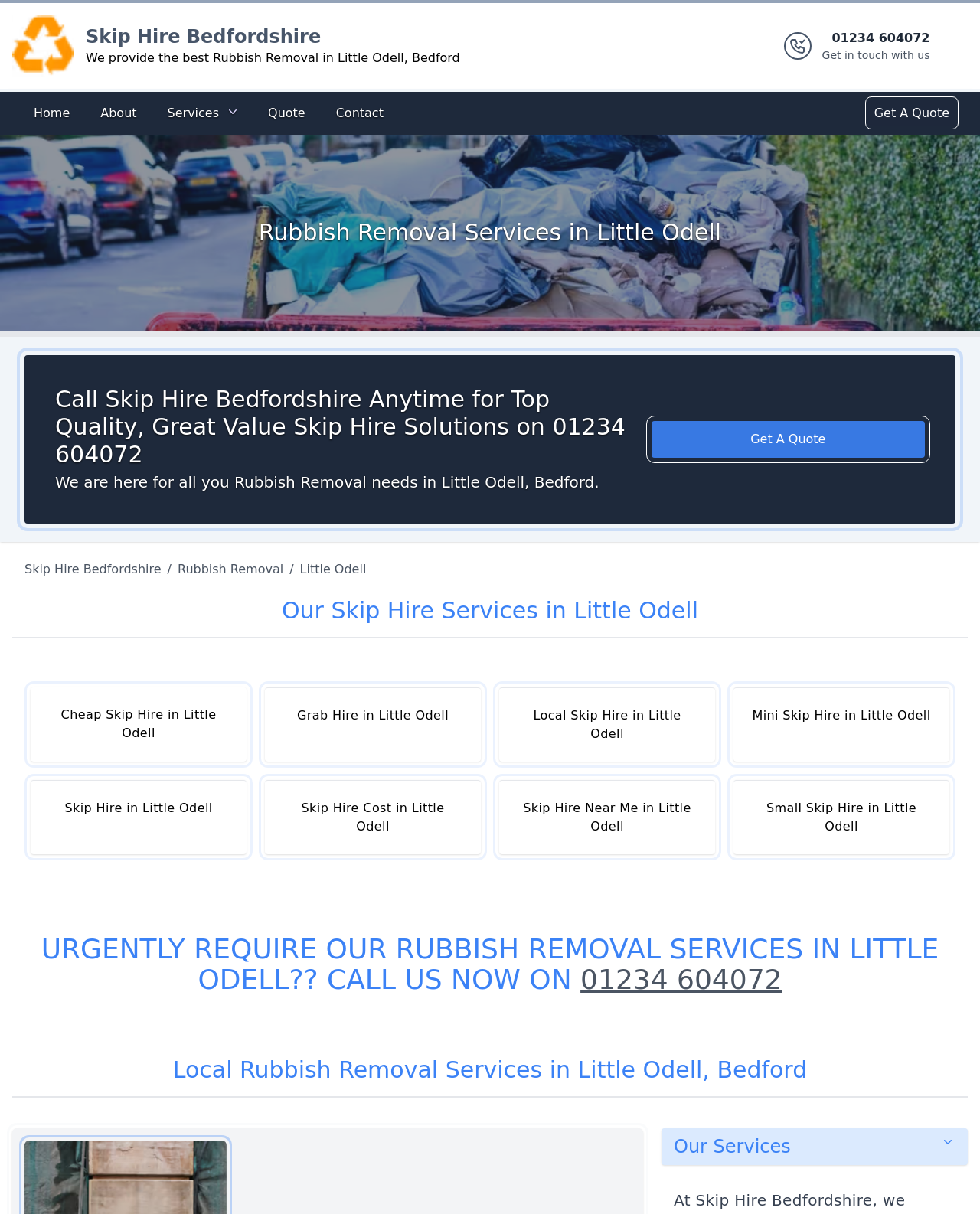What is the area served by Skip Hire Bedfordshire?
Refer to the screenshot and deliver a thorough answer to the question presented.

I found the area served by looking at the headings and text on the webpage, which repeatedly mention 'Little Odell, Bedford' as the area where the services are provided.